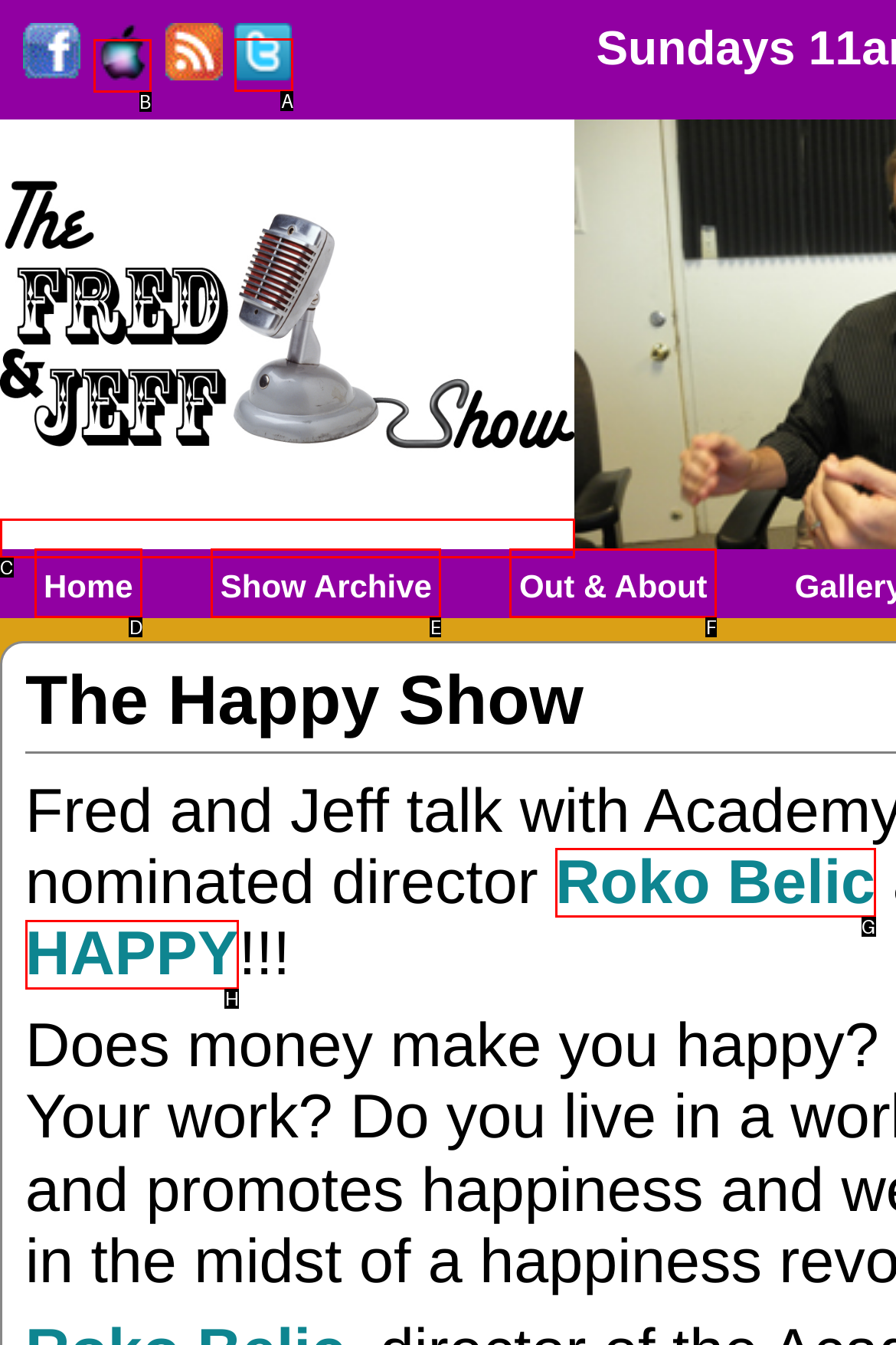Choose the letter of the option you need to click to Click on Twitter link. Answer with the letter only.

A